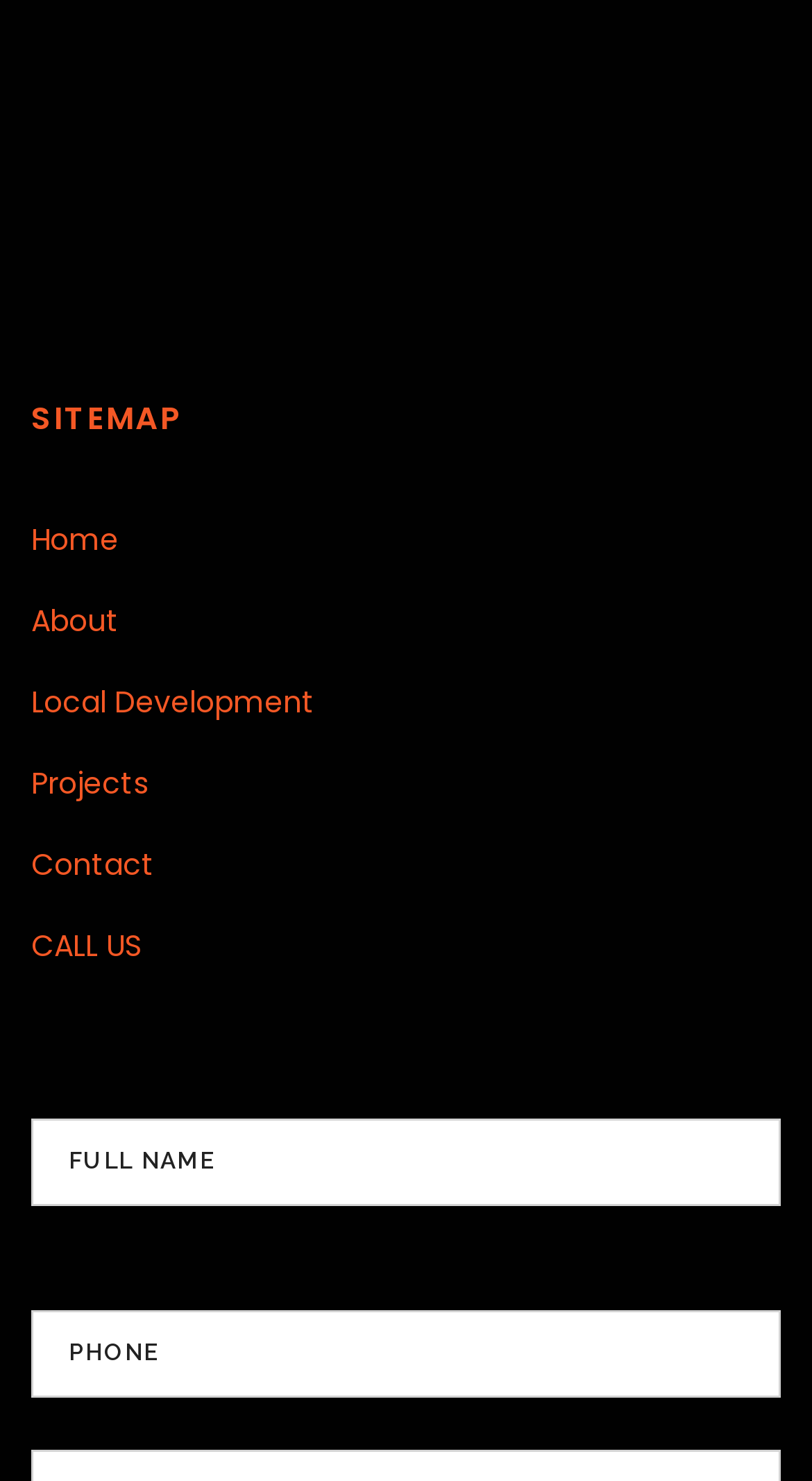Please identify the bounding box coordinates of the clickable area that will fulfill the following instruction: "Click on the About link". The coordinates should be in the format of four float numbers between 0 and 1, i.e., [left, top, right, bottom].

[0.038, 0.403, 0.962, 0.434]